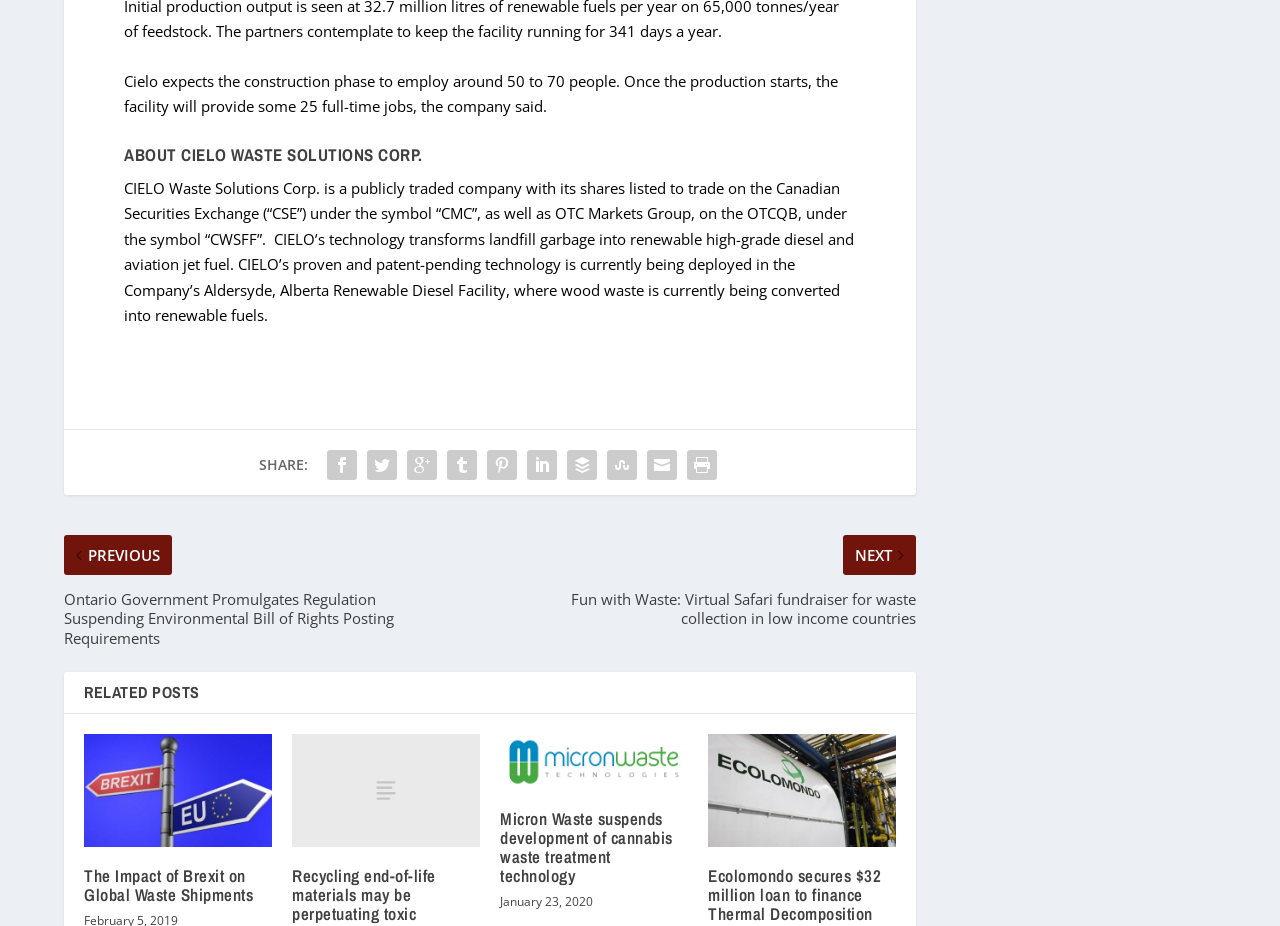Provide a thorough and detailed response to the question by examining the image: 
What is CIELO Waste Solutions Corp. listed on?

According to the StaticText element with ID 213, CIELO Waste Solutions Corp. is a publicly traded company with its shares listed to trade on the Canadian Securities Exchange (“CSE”) under the symbol “CMC”, as well as OTC Markets Group, on the OTCQB, under the symbol “CWSFF”.